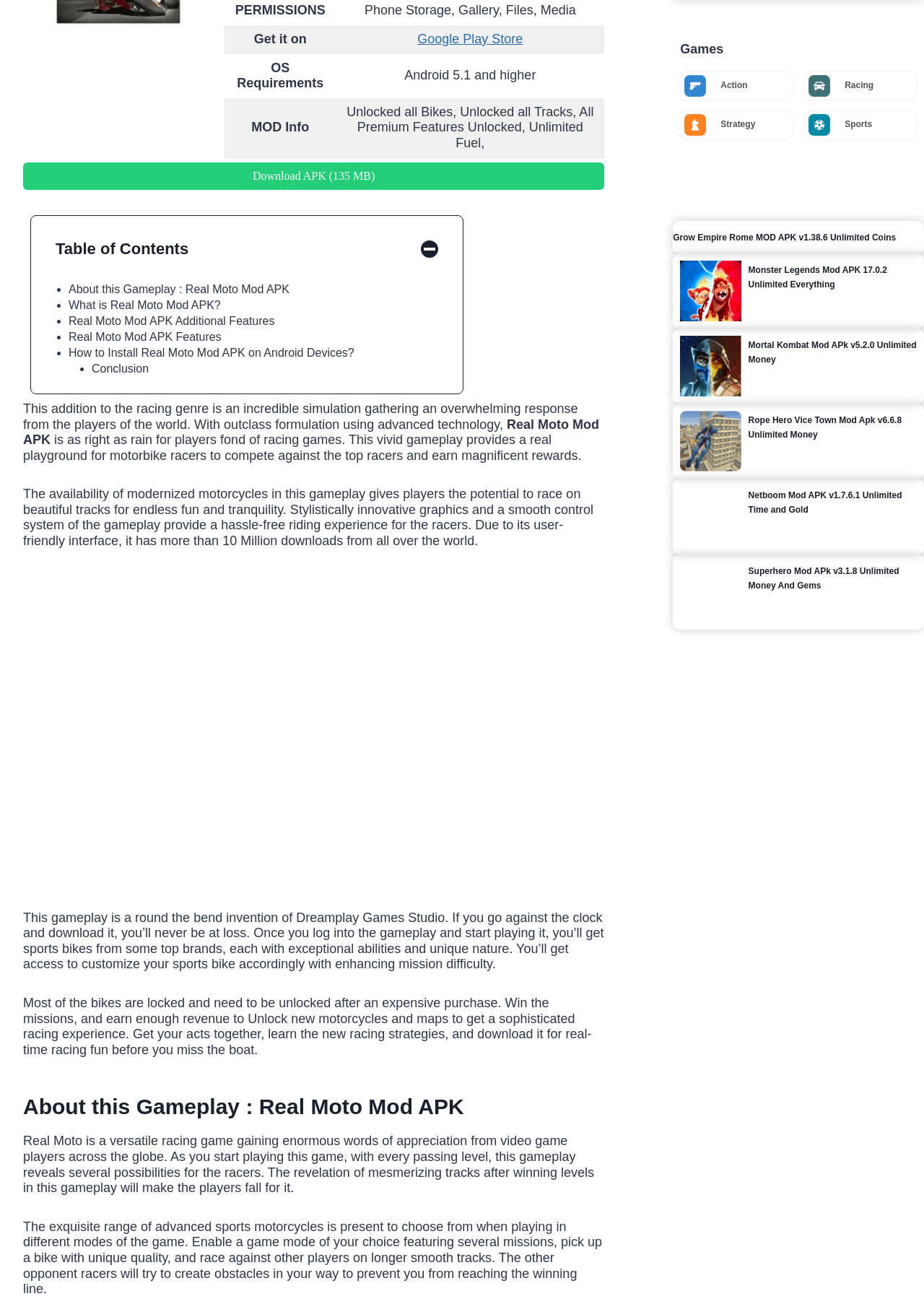Identify the coordinates of the bounding box for the element described below: "Strategy". Return the coordinates as four float numbers between 0 and 1: [left, top, right, bottom].

[0.736, 0.084, 0.858, 0.107]